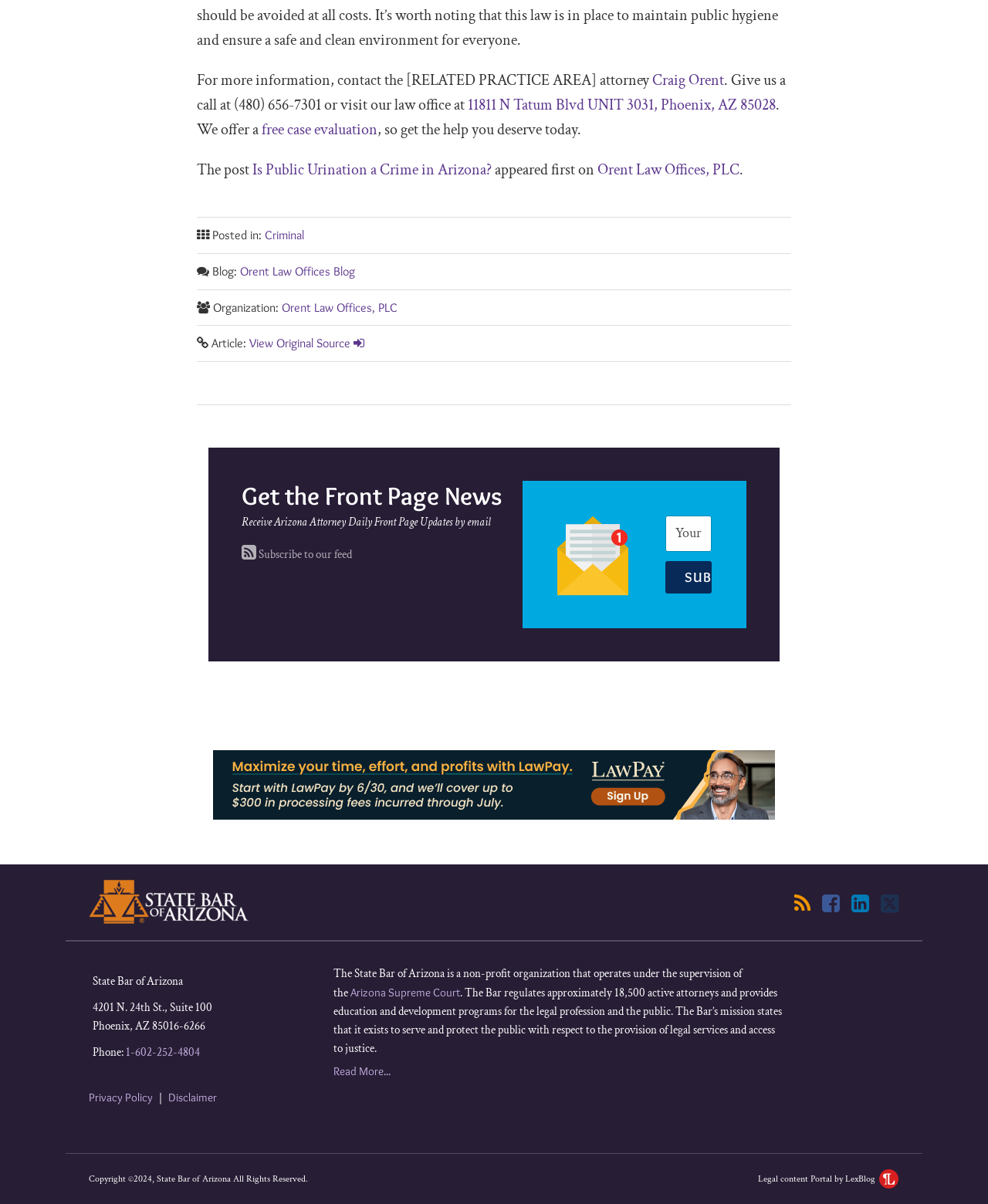What is the name of the law office?
Please use the image to provide a one-word or short phrase answer.

Orent Law Offices, PLC